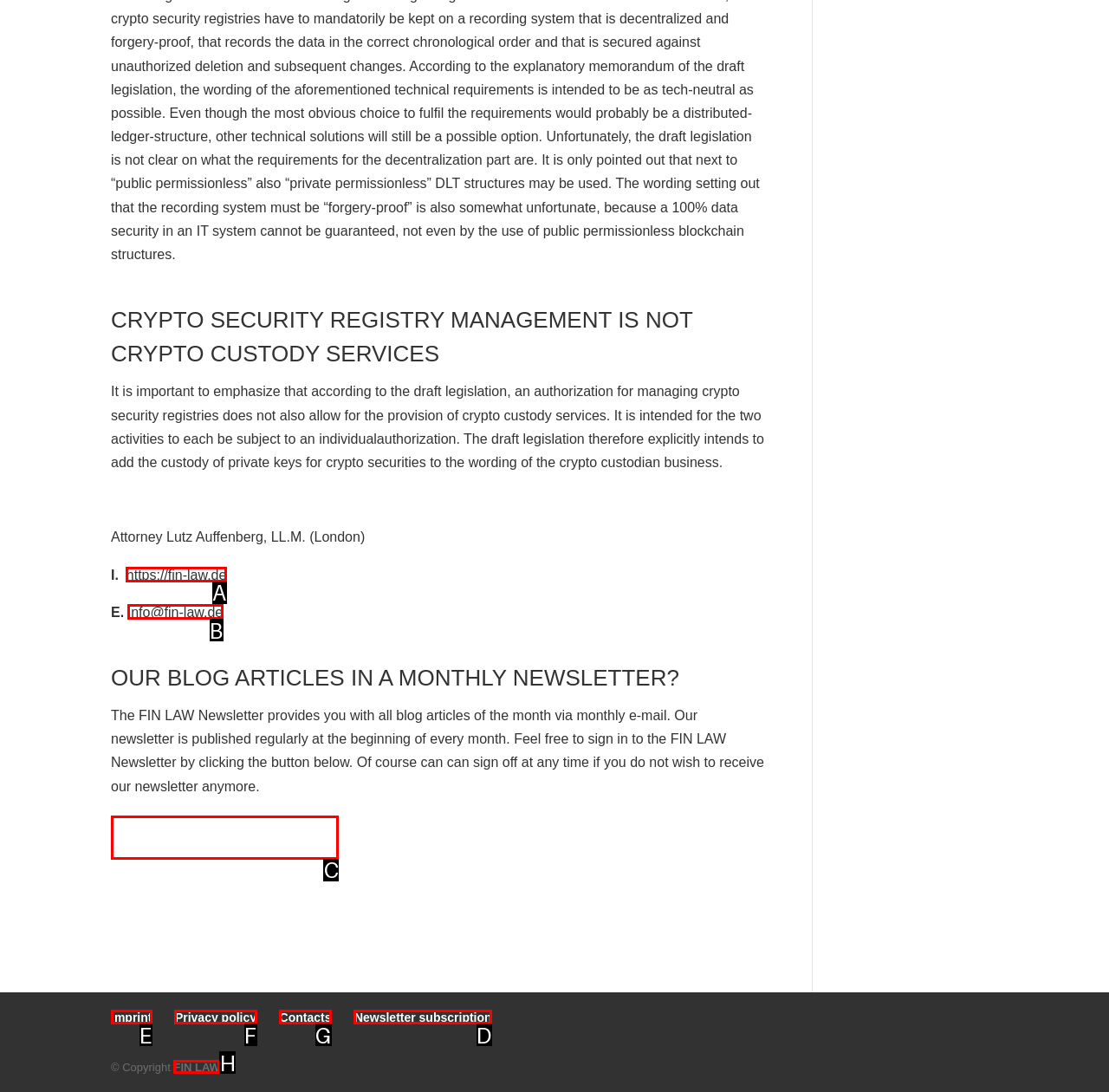Determine which HTML element should be clicked for this task: Subscribe to the newsletter
Provide the option's letter from the available choices.

D